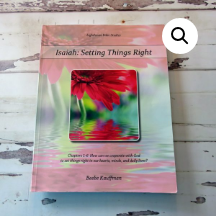Answer the question below using just one word or a short phrase: 
What is the theme of the book?

Spiritual growth and transformation